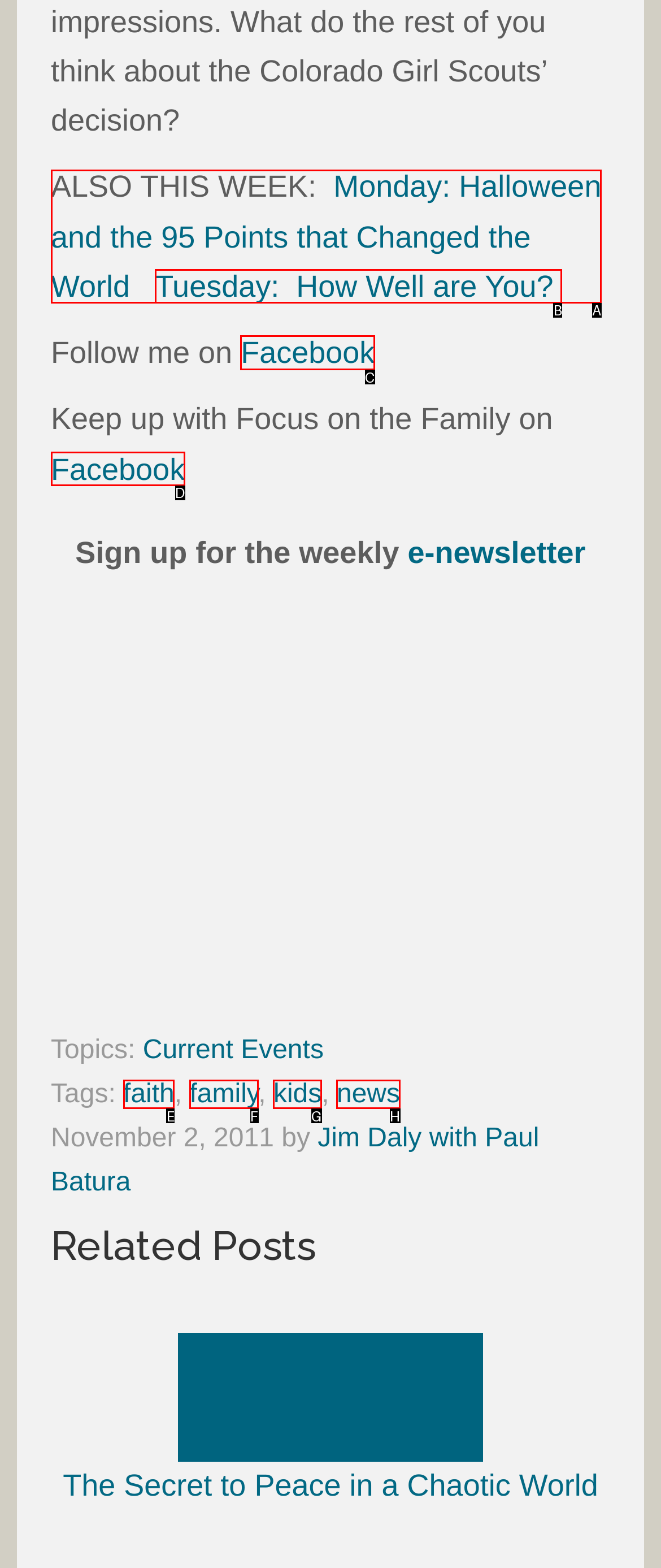Determine the letter of the UI element I should click on to complete the task: Follow me on Facebook from the provided choices in the screenshot.

C